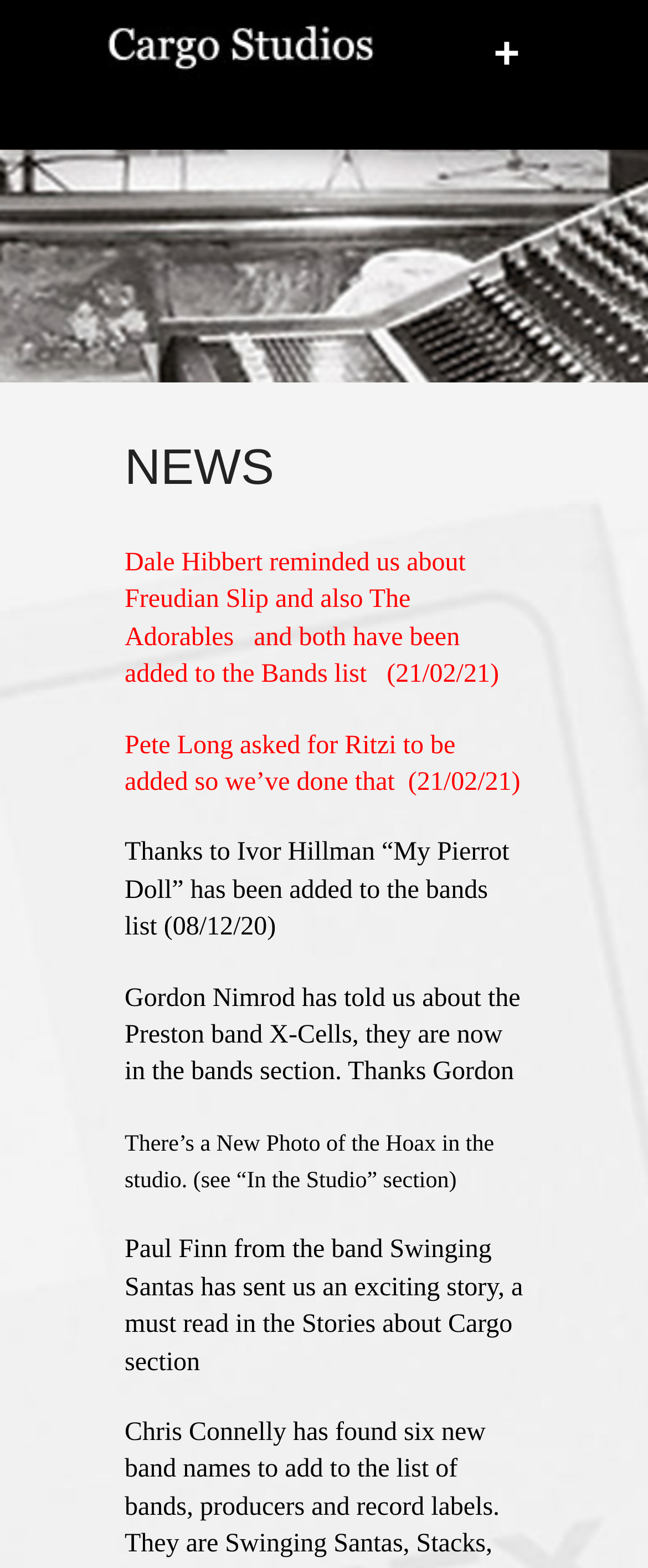How many news items are displayed?
Based on the visual information, provide a detailed and comprehensive answer.

I counted the number of StaticText elements that contain news items, which are 6 in total.